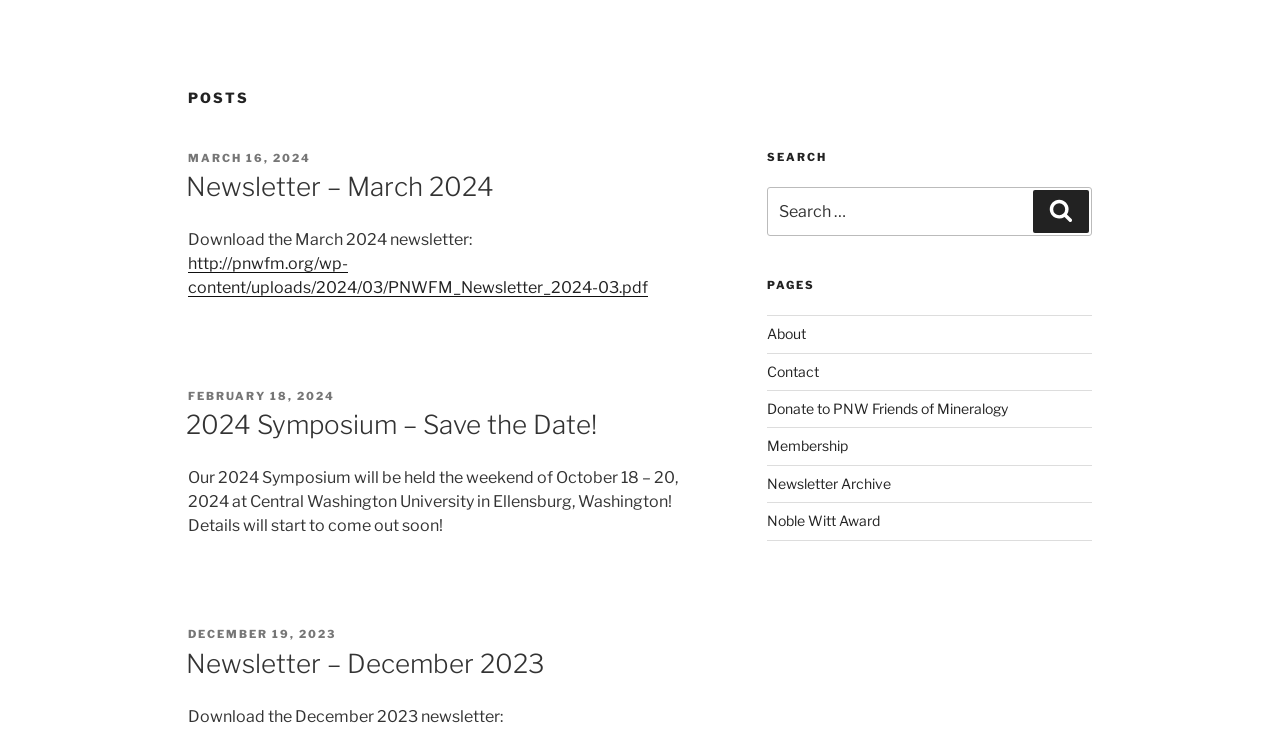Please specify the bounding box coordinates of the clickable section necessary to execute the following command: "Search for something".

[0.599, 0.256, 0.853, 0.322]